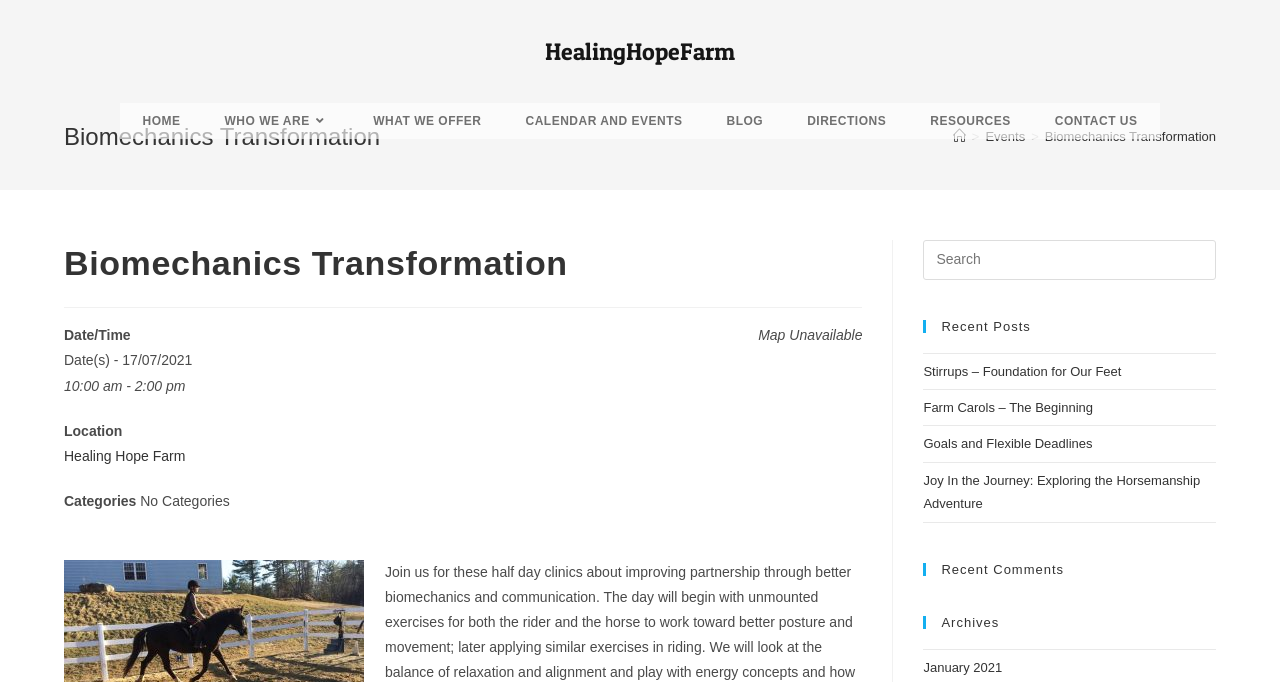Determine the bounding box coordinates of the section to be clicked to follow the instruction: "read blog post 'Stirrups – Foundation for Our Feet'". The coordinates should be given as four float numbers between 0 and 1, formatted as [left, top, right, bottom].

[0.721, 0.533, 0.876, 0.555]